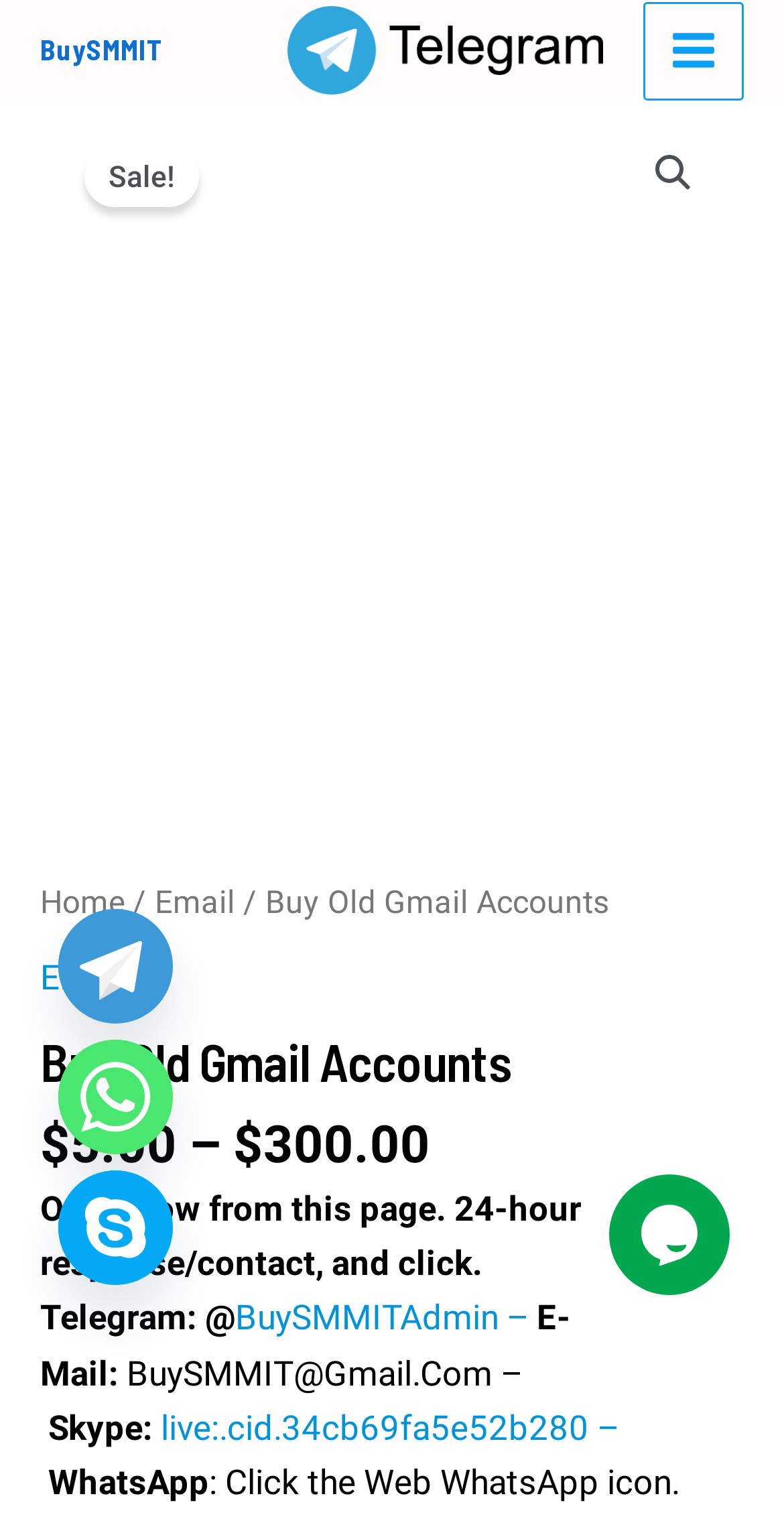What social media platforms are available for contact?
Provide a one-word or short-phrase answer based on the image.

Telegram, WhatsApp, Skype